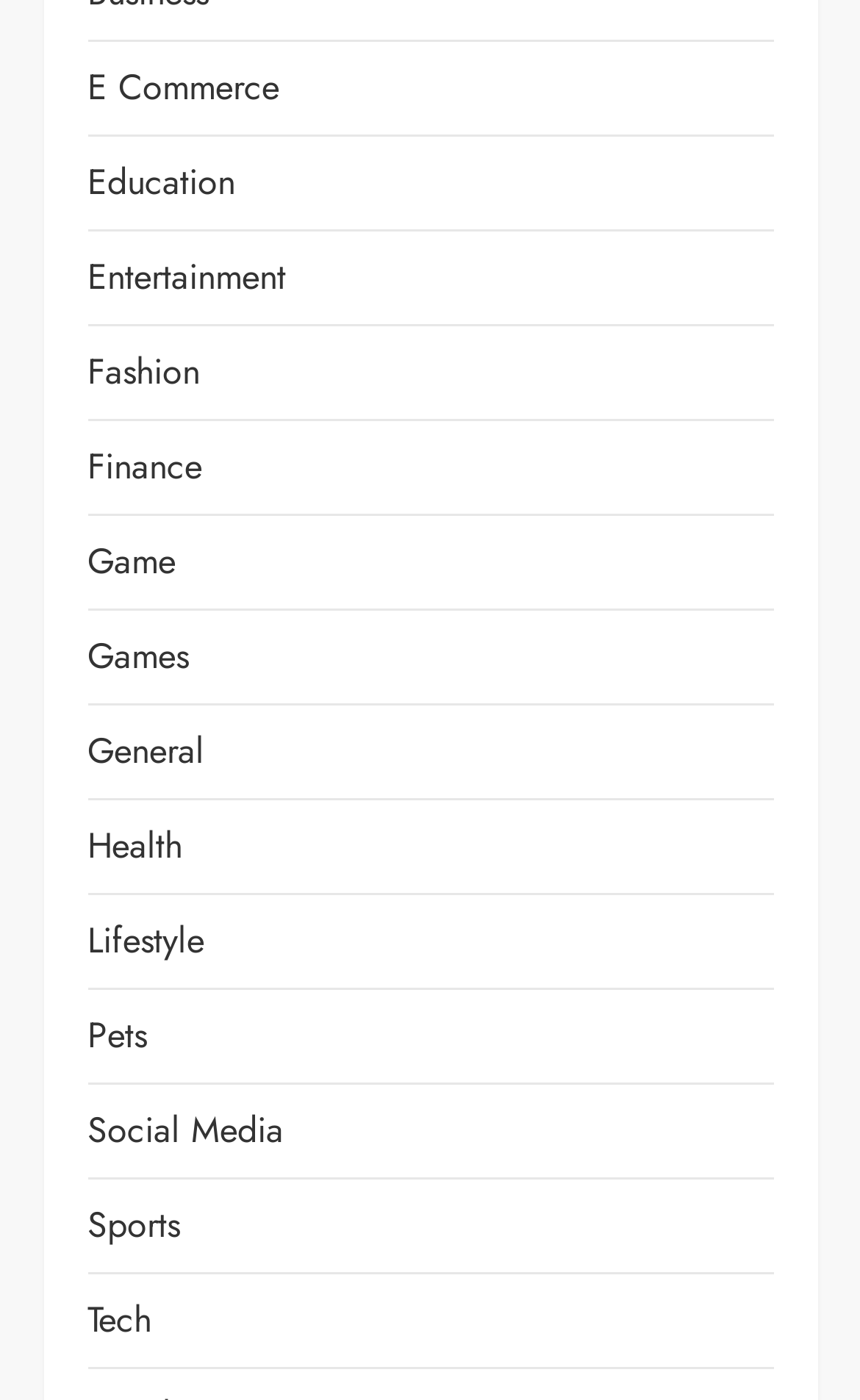What is the topmost category on this webpage?
Provide a detailed and extensive answer to the question.

By comparing the y1 coordinates of the bounding boxes, I determined that the topmost category is E Commerce, with a y1 value of 0.04. This indicates that it is positioned at the top of the webpage.